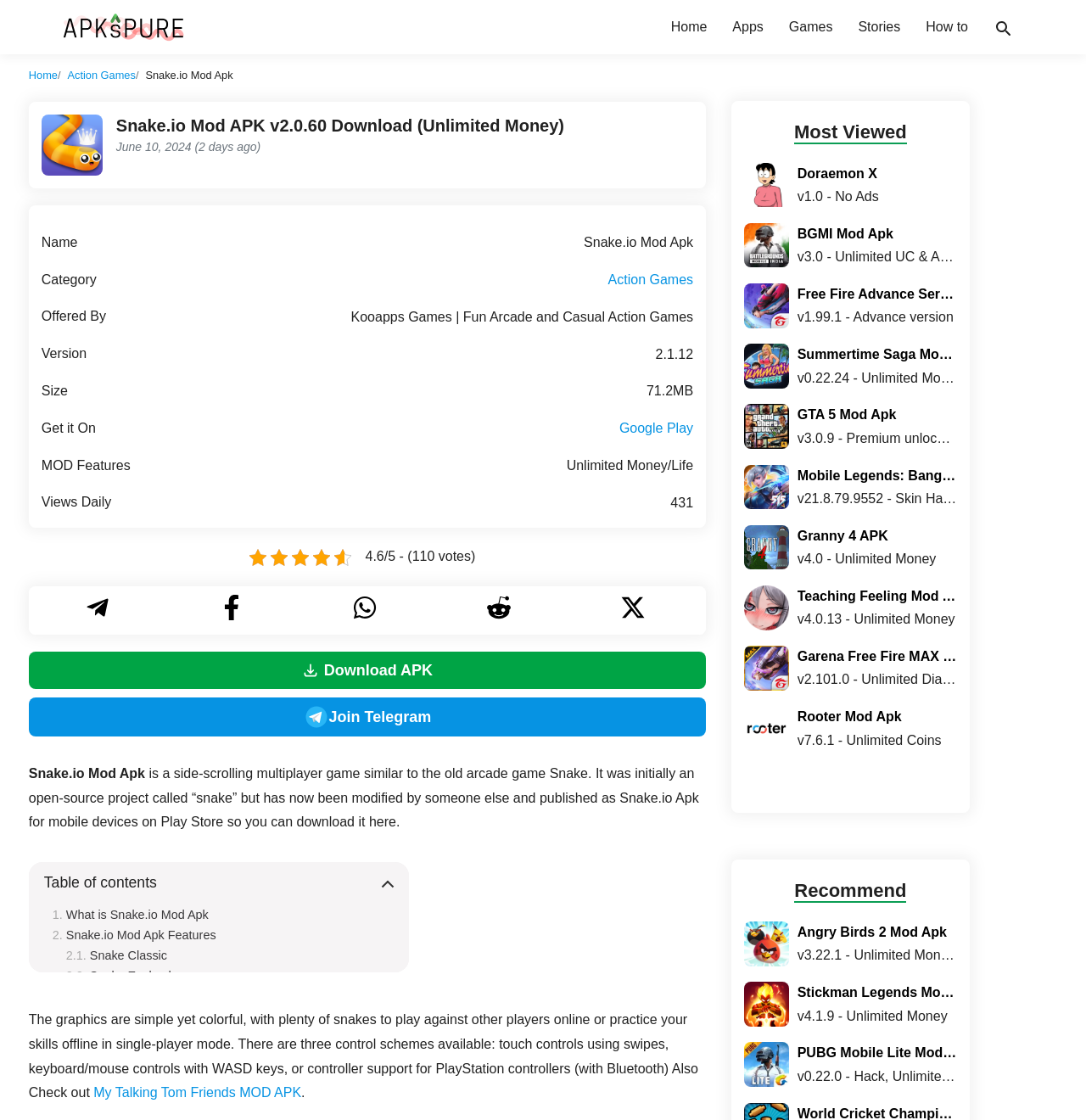Bounding box coordinates are specified in the format (top-left x, top-left y, bottom-right x, bottom-right y). All values are floating point numbers bounded between 0 and 1. Please provide the bounding box coordinate of the region this sentence describes: Live Ops Events

[0.061, 0.92, 0.165, 0.932]